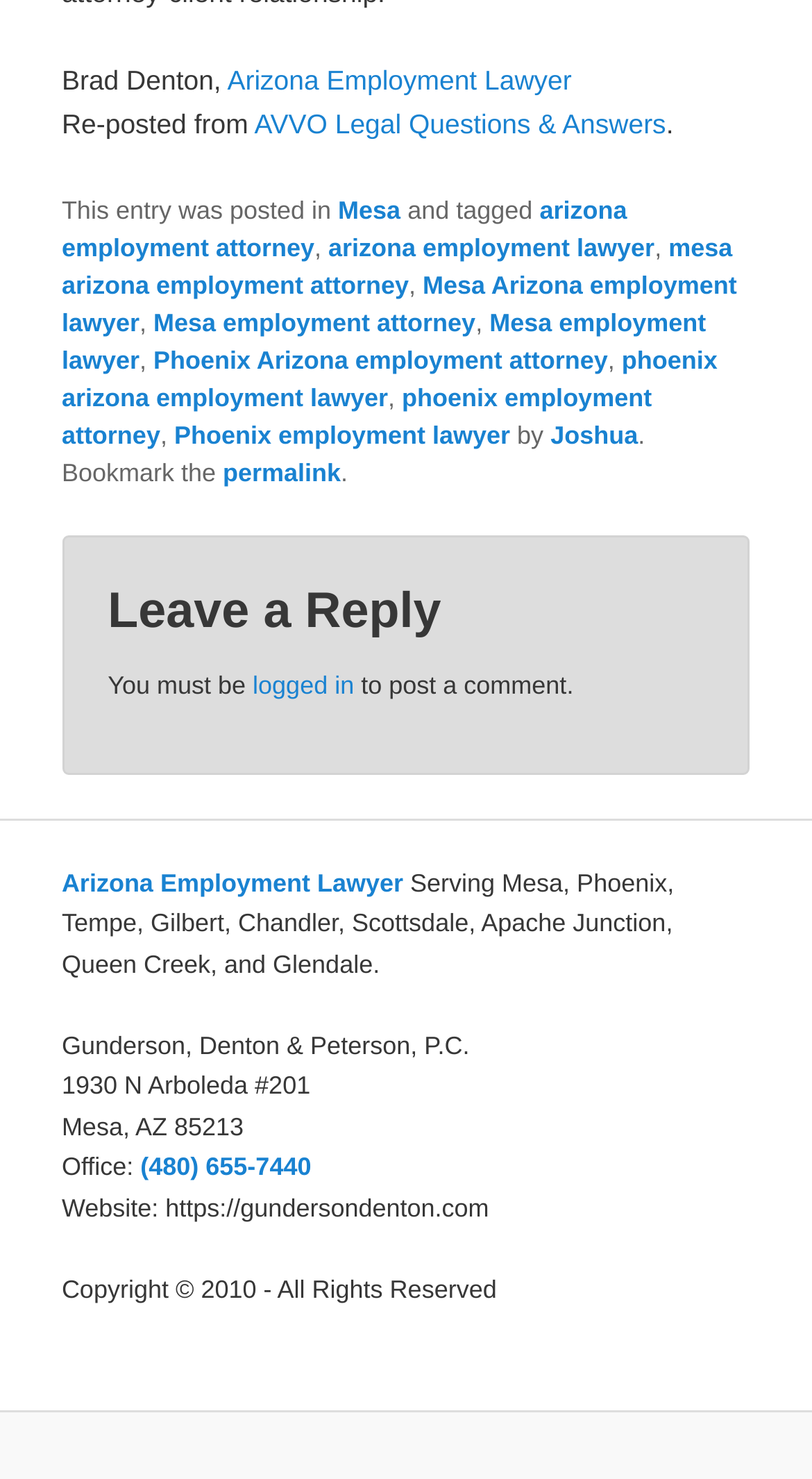Find the bounding box coordinates of the clickable region needed to perform the following instruction: "Click on the link to AVVO Legal Questions & Answers". The coordinates should be provided as four float numbers between 0 and 1, i.e., [left, top, right, bottom].

[0.313, 0.074, 0.82, 0.095]